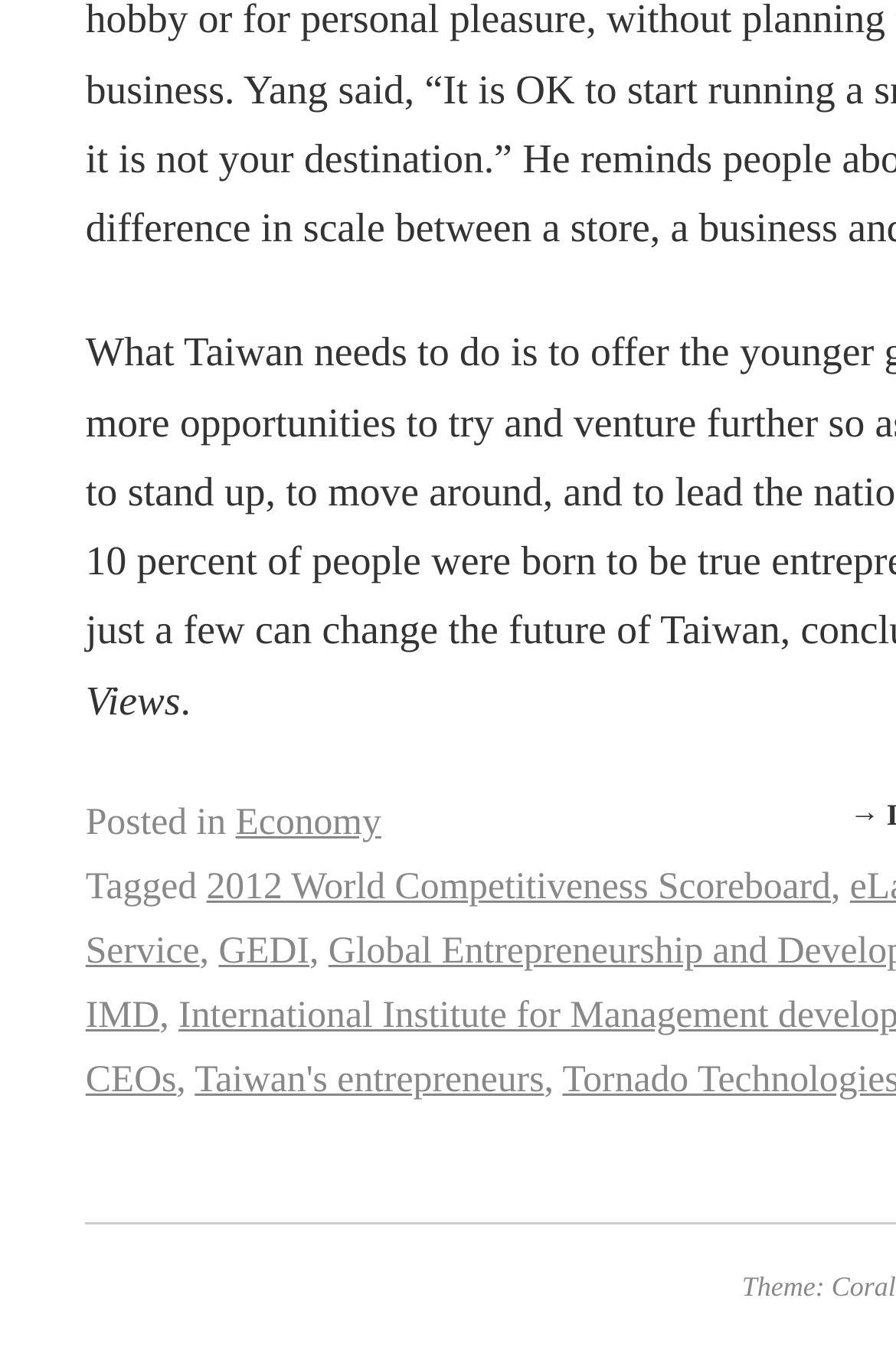What is the category of the post?
Please give a detailed and elaborate explanation in response to the question.

The category of the post can be determined by looking at the link element with the text 'Economy' which is located at [0.263, 0.588, 0.425, 0.62]. This suggests that the post is categorized under 'Economy'.